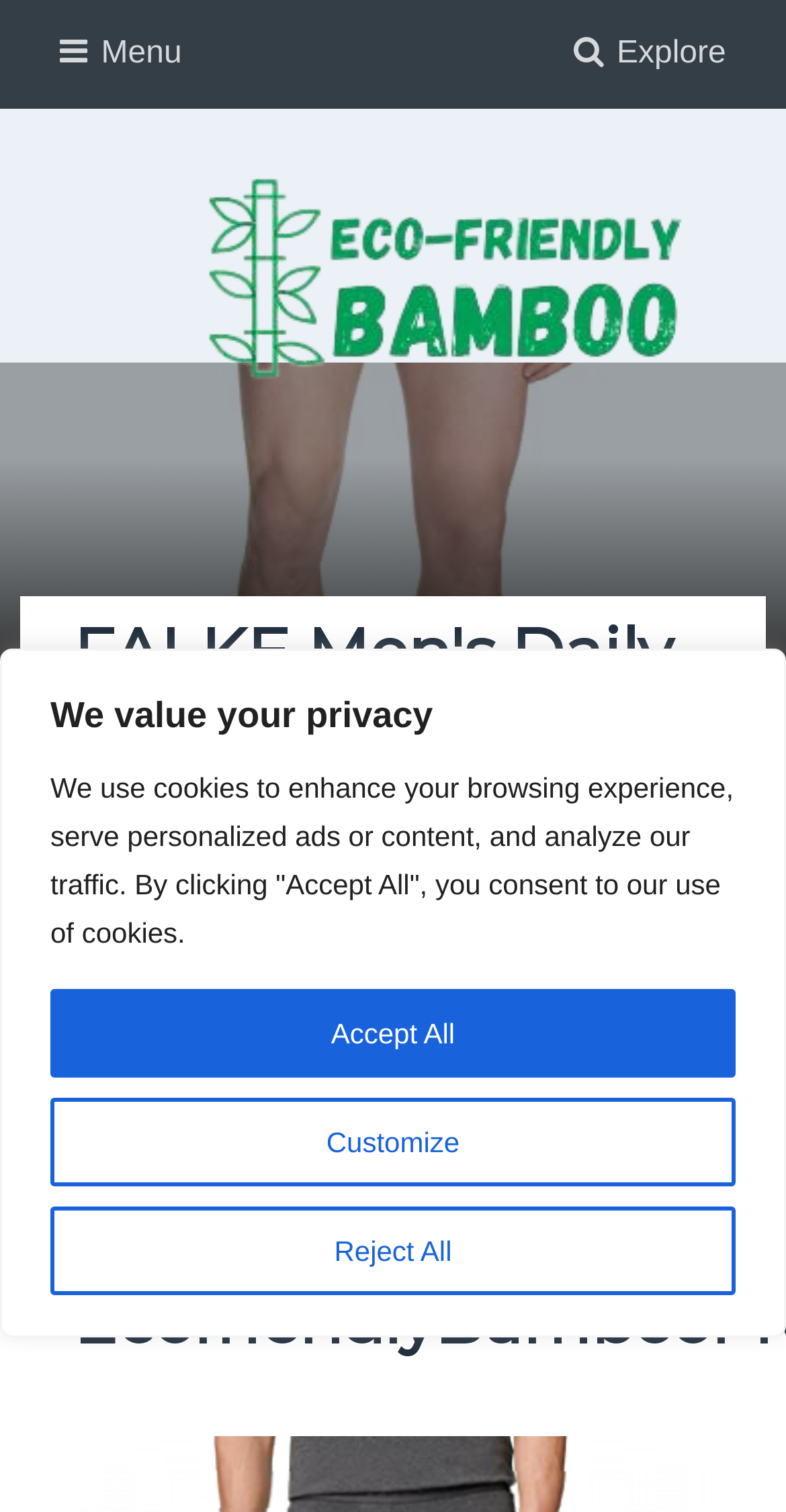Your task is to extract the text of the main heading from the webpage.

FALKE Men's Daily Comfort 2-Pack Underwear, Soft Fine Egyptian Cotton, Grey (Dark Grey -Heather 3278), M (Pack of 2) - EcofriendlyBambooProducts.com